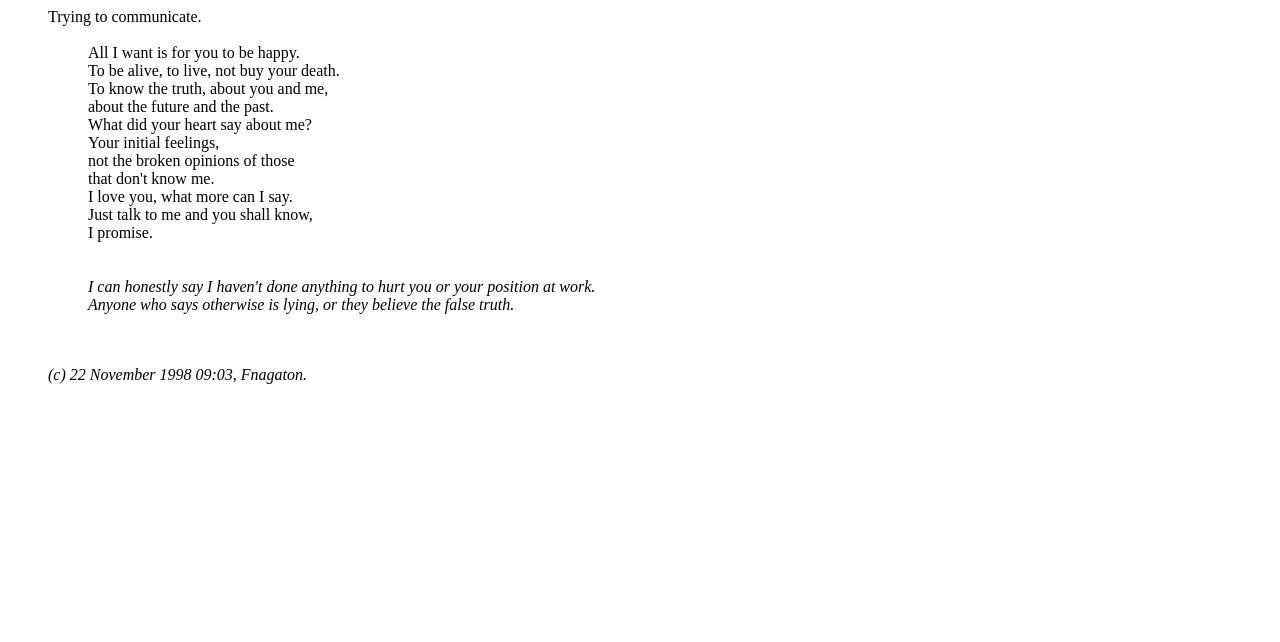What is the main theme of the webpage?
Refer to the image and offer an in-depth and detailed answer to the question.

The webpage appears to be a personal and emotional expression of the author's feelings, with phrases such as 'I love you', 'To be alive, to live', and 'What did your heart say about me?' suggesting a focus on love and relationships.